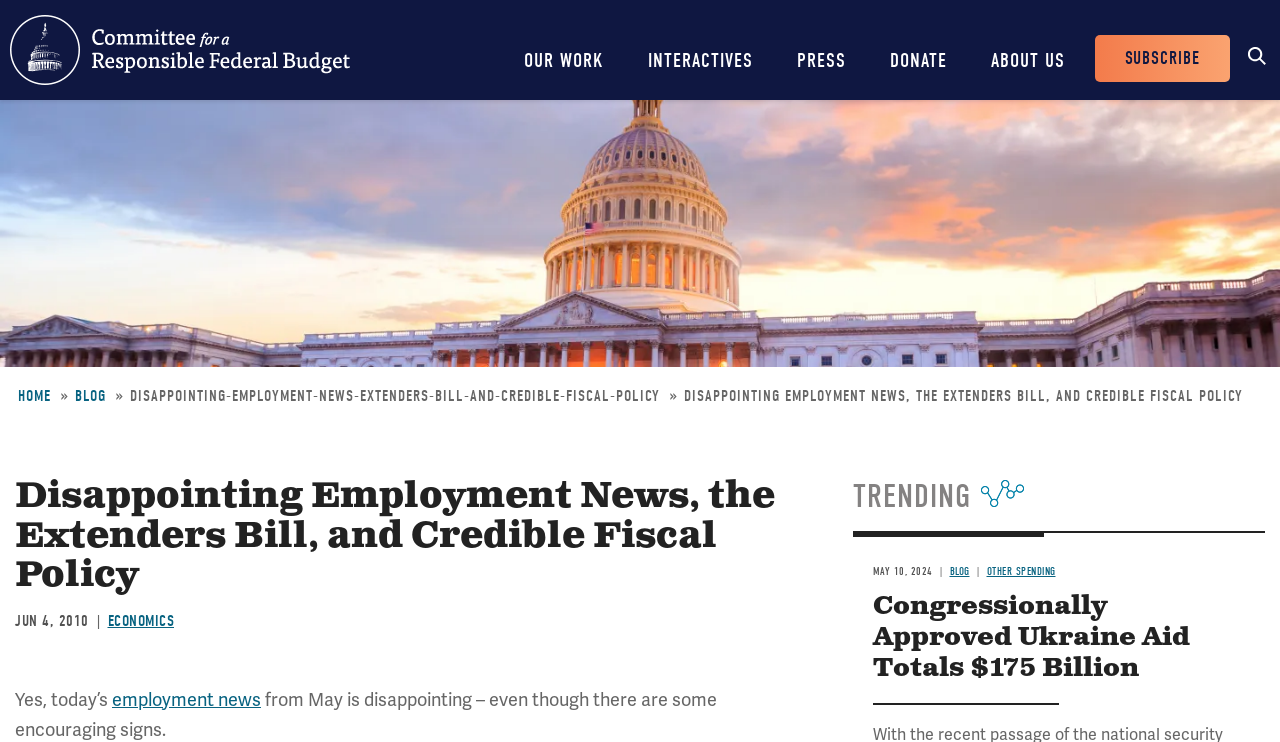Identify and generate the primary title of the webpage.

Disappointing Employment News, the Extenders Bill, and Credible Fiscal Policy